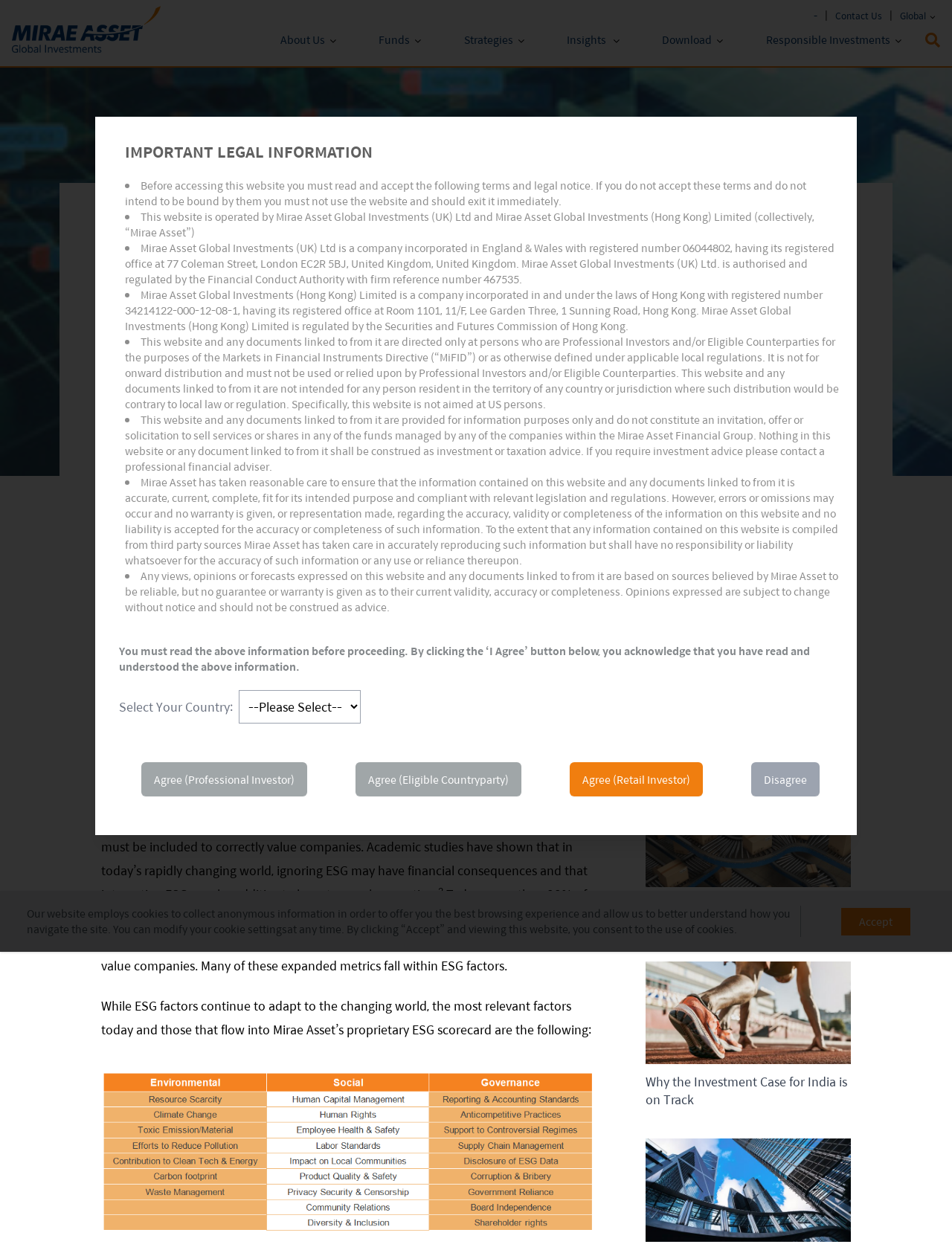Please respond to the question using a single word or phrase:
What is the name of the company operating this website?

Mirae Asset Global Investments